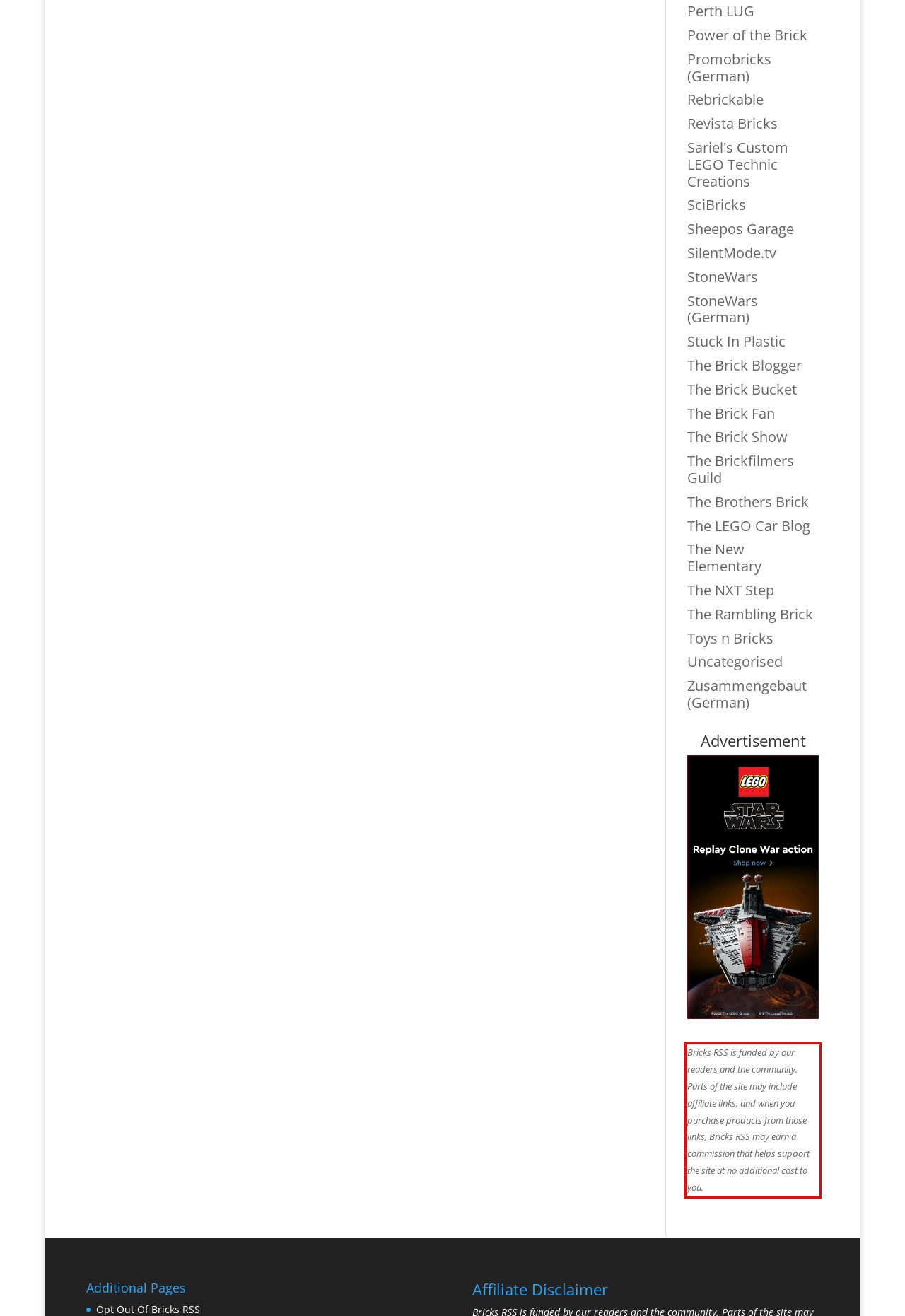Please look at the screenshot provided and find the red bounding box. Extract the text content contained within this bounding box.

Bricks RSS is funded by our readers and the community. Parts of the site may include affiliate links, and when you purchase products from those links, Bricks RSS may earn a commission that helps support the site at no additional cost to you.